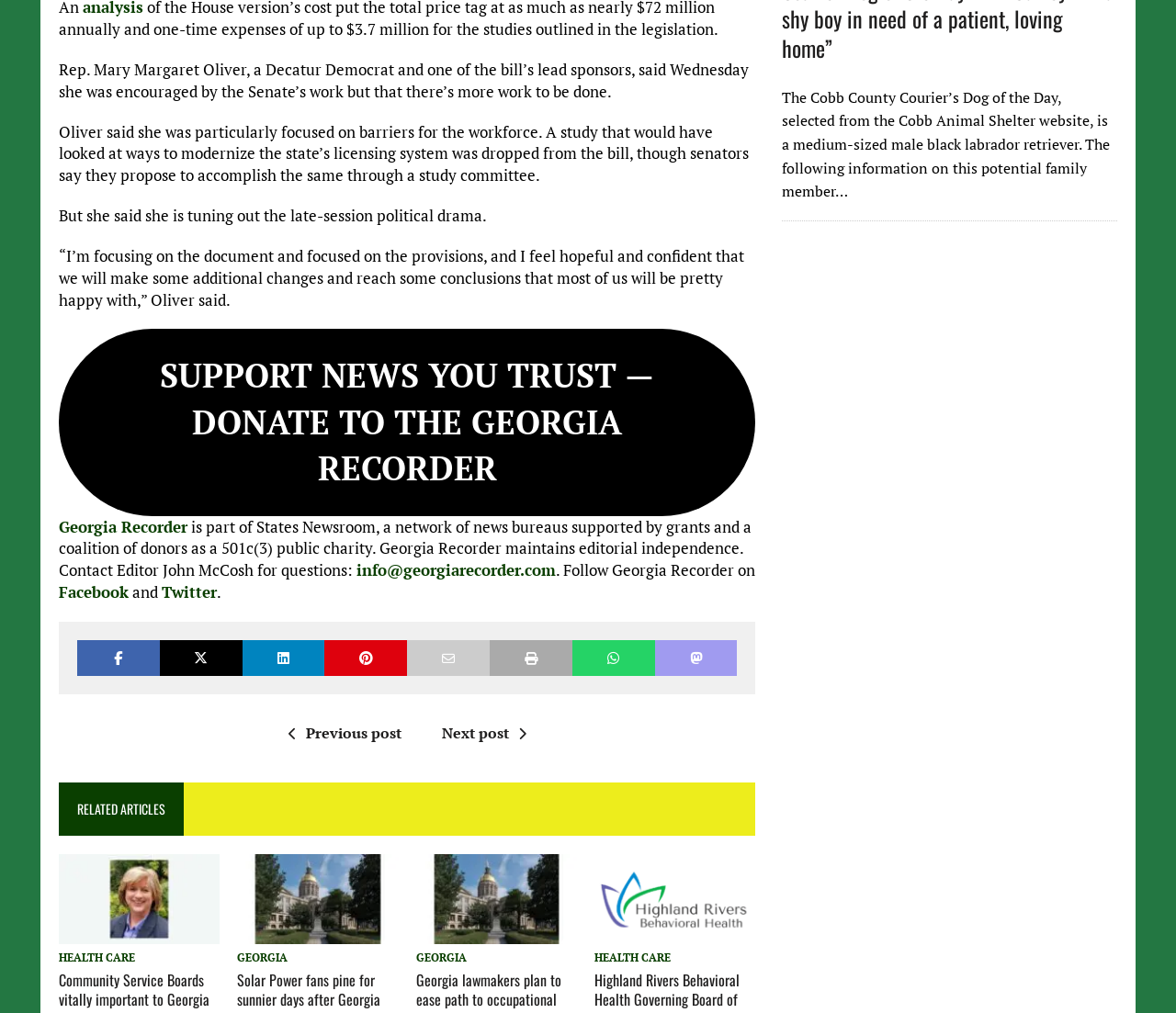Reply to the question below using a single word or brief phrase:
What is the name of the news organization mentioned on the webpage?

Georgia Recorder